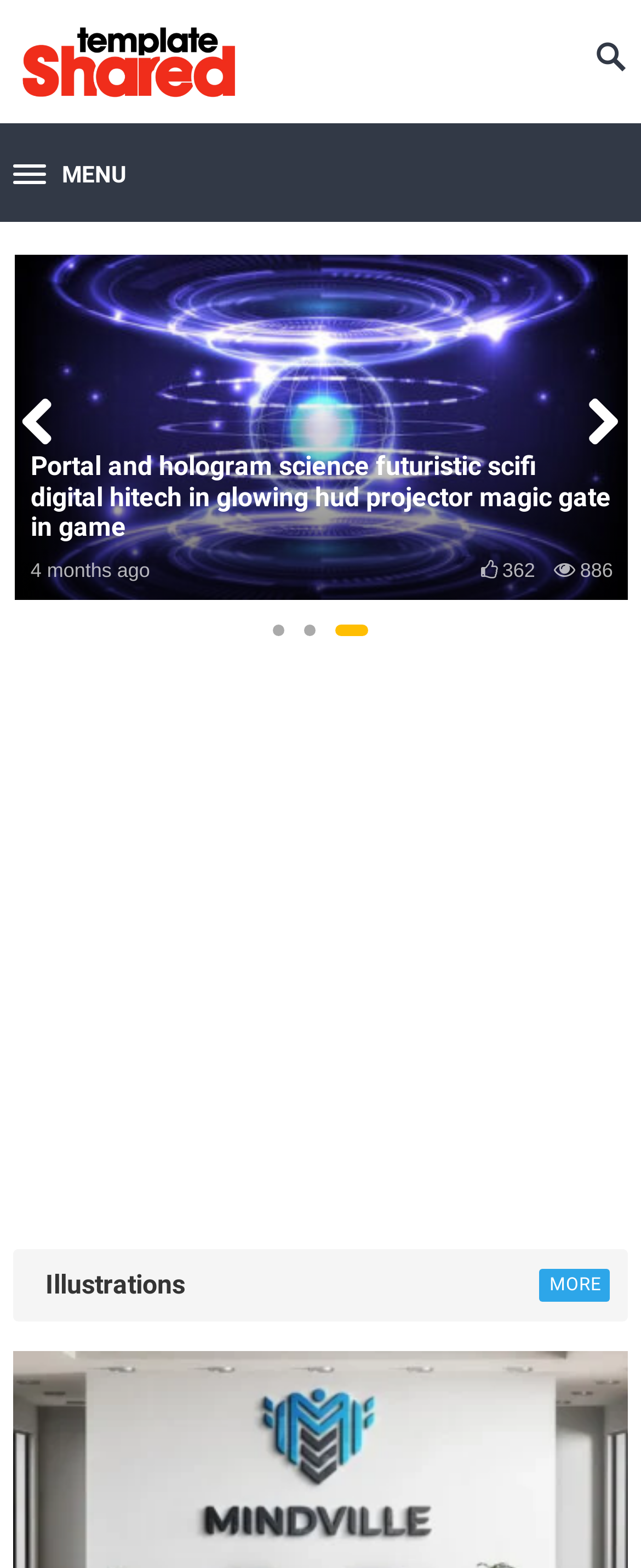Find and specify the bounding box coordinates that correspond to the clickable region for the instruction: "Click the MENU button".

[0.02, 0.102, 0.197, 0.123]